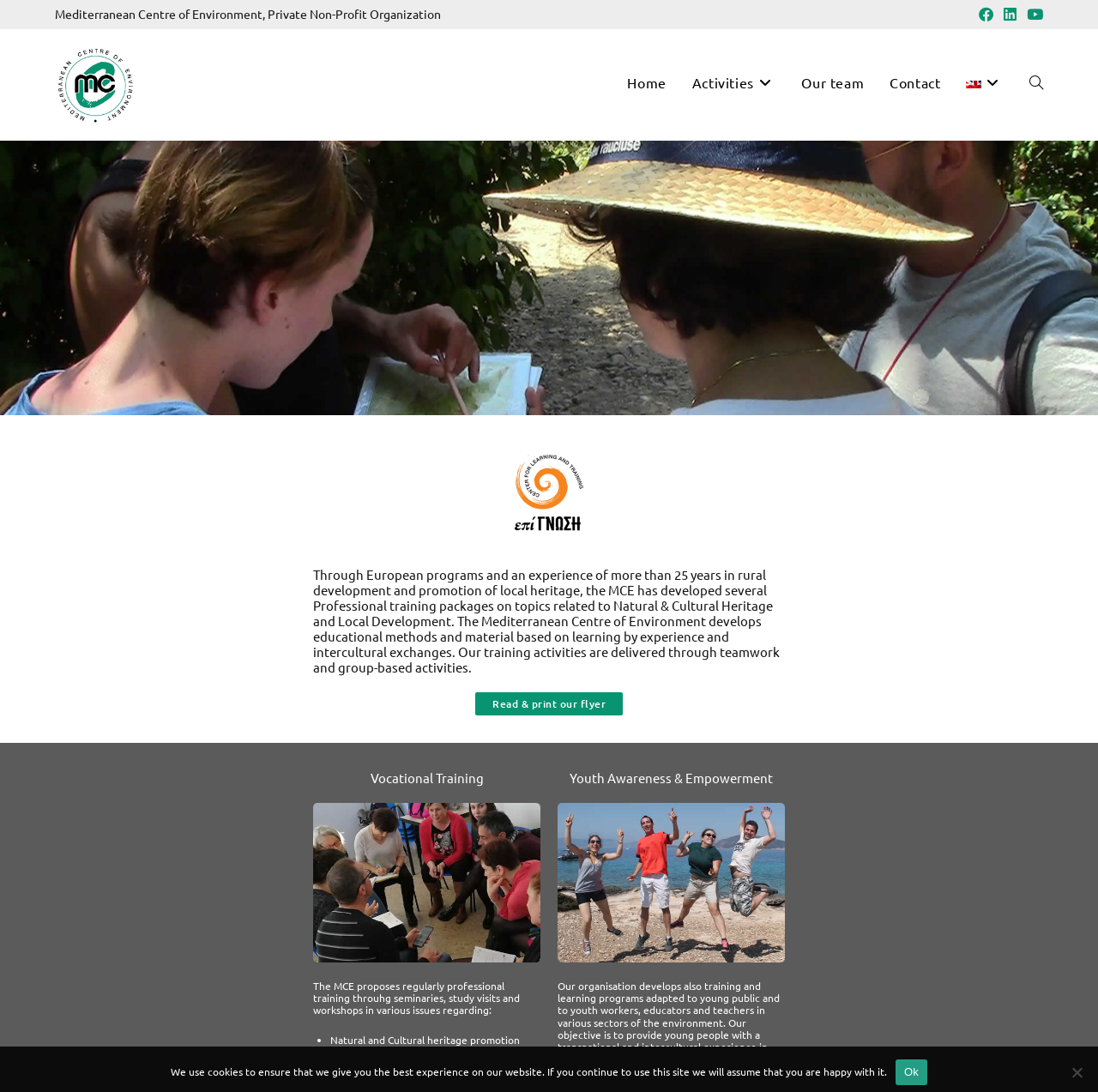Answer the question with a single word or phrase: 
What type of organization is the Mediterranean Centre of Environment?

Non-profit